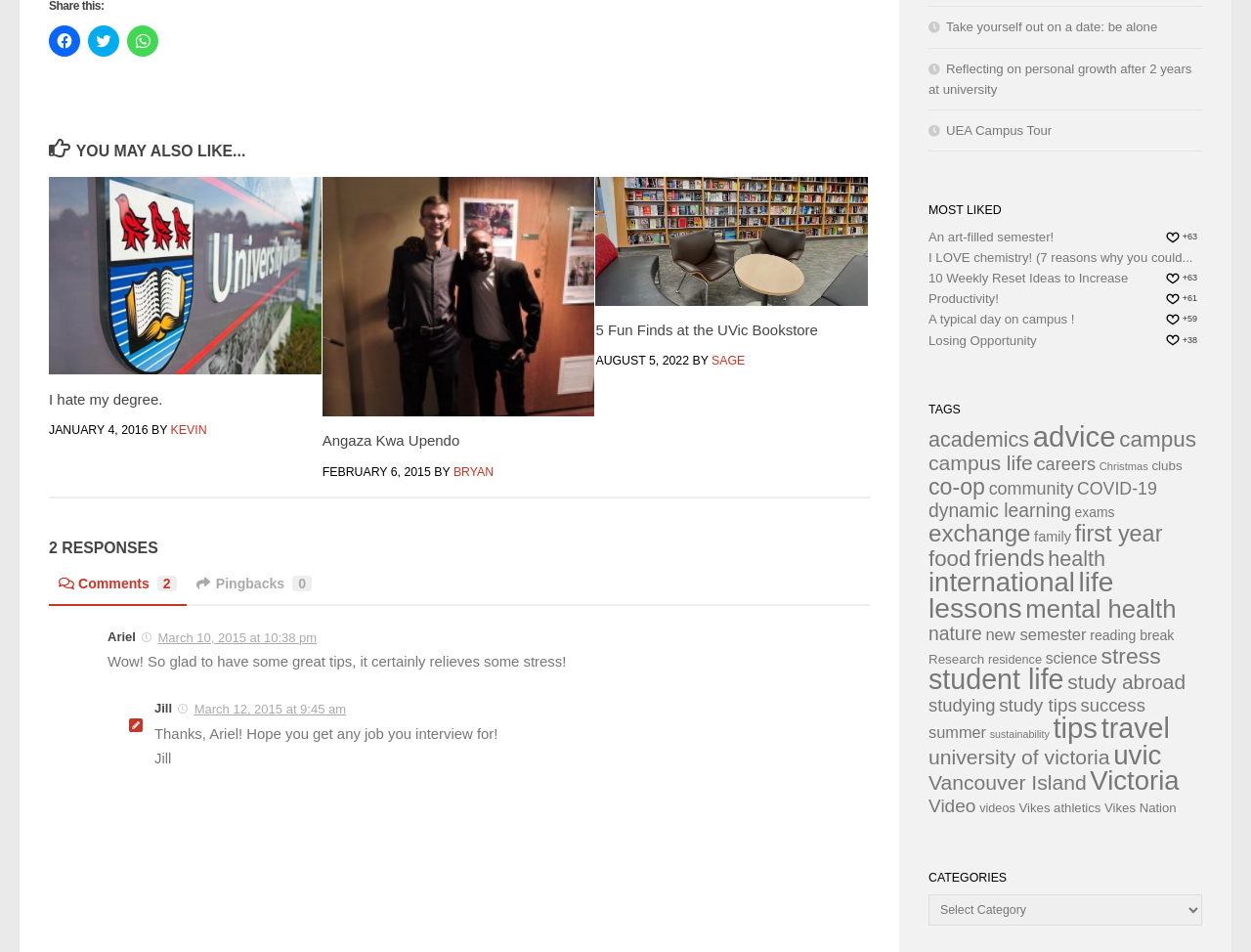Can you give a comprehensive explanation to the question given the content of the image?
What is the topic of the tag with the most items?

The topic of the tag with the most items can be found in the link element that says 'advice (142 items)', which is located in the 'TAGS' section at the bottom of the webpage.